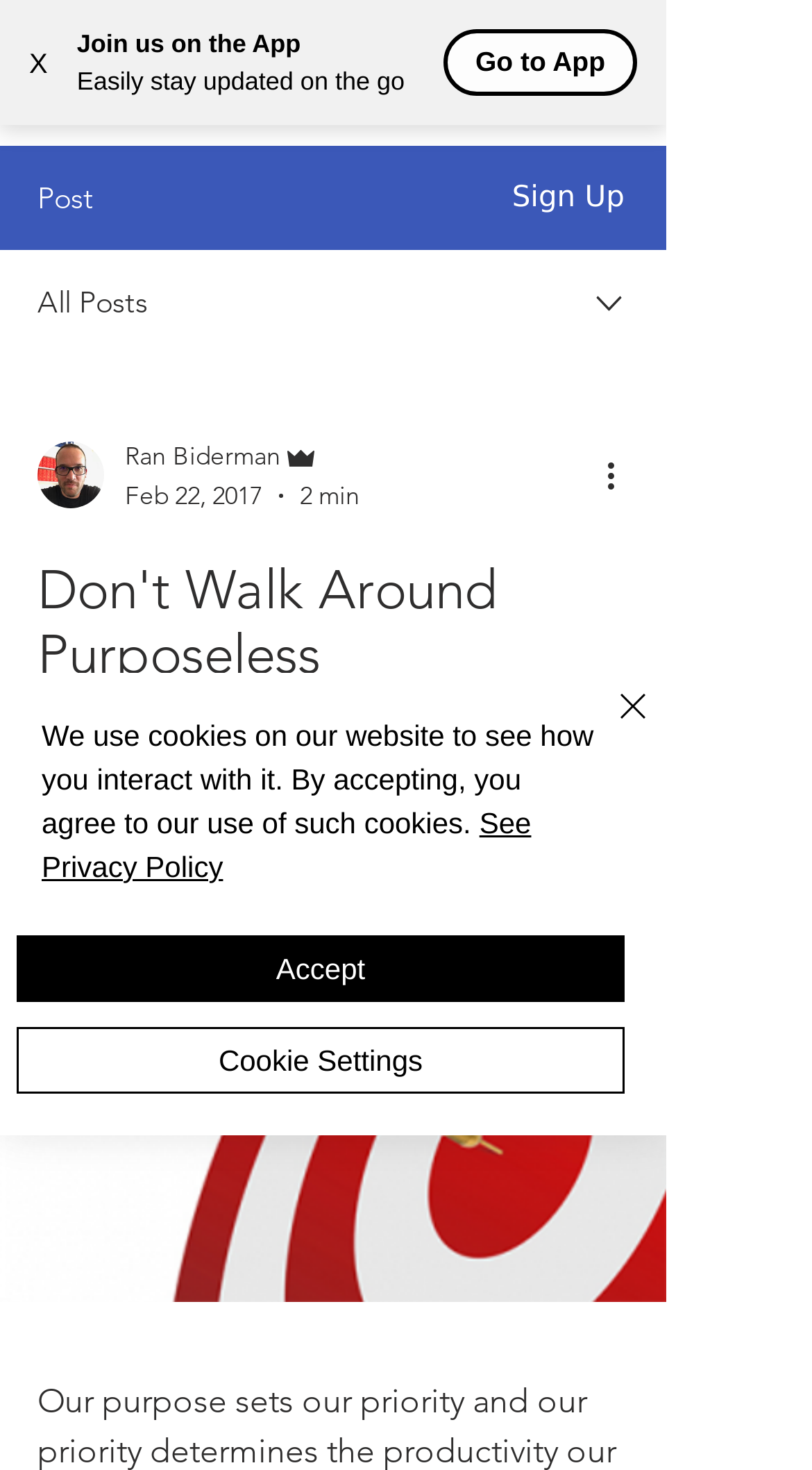What is the purpose of the 'More actions' button?
Please ensure your answer to the question is detailed and covers all necessary aspects.

I inferred the purpose of the 'More actions' button by its name and its location near the post content, suggesting that it might show additional actions that can be taken on the post.